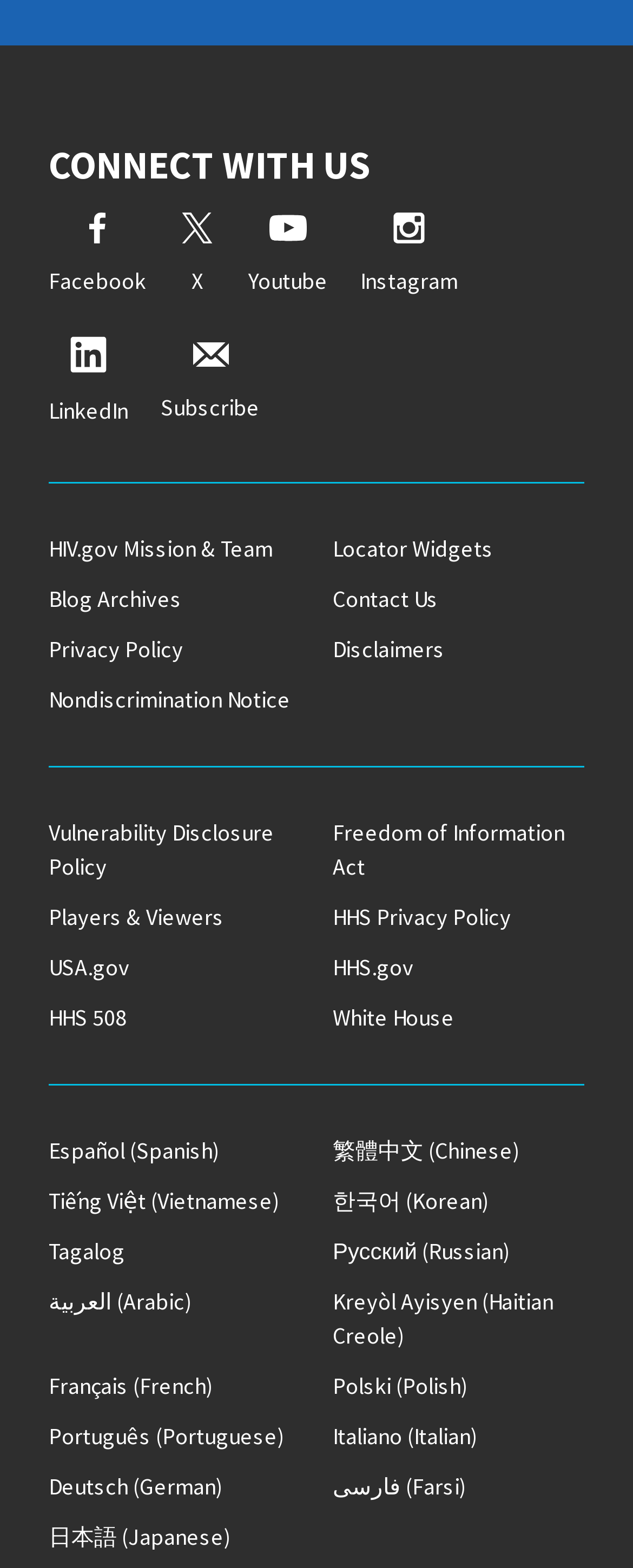What is the last language option available?
Ensure your answer is thorough and detailed.

I scrolled down to the language options section and found that the last language option available is Japanese, which is written as (Japanese).